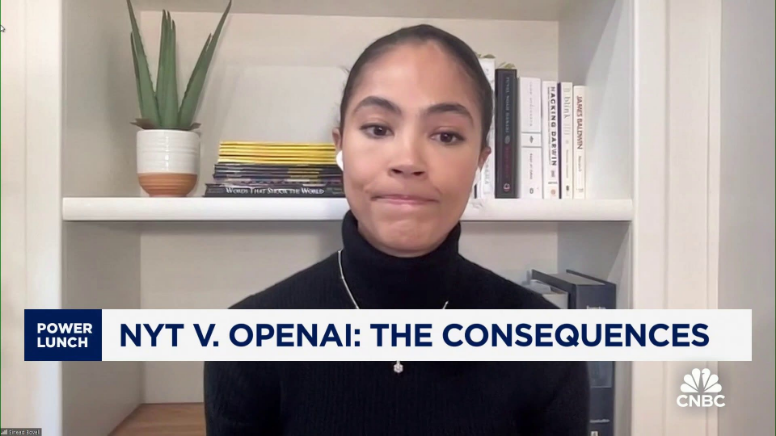Provide an in-depth description of all elements within the image.

In this image, Sinead Bovell appears during a segment titled "NYT v. OpenAI: The Consequences" on CNBC's *Power Lunch*. She is dressed in a black turtleneck and is seated in front of a neatly organized bookshelf, which features a potted plant and stacks of books, indicating a professional setting. The backdrop includes titles that suggest a focus on media and technology topics. The program's branding is prominently displayed at the bottom, emphasizing the serious nature of the discussion about the implications of recent events involving The New York Times and OpenAI. Sinead Bovell's expression suggests she is engaging thoughtfully with the complex issues being addressed in the conversation.